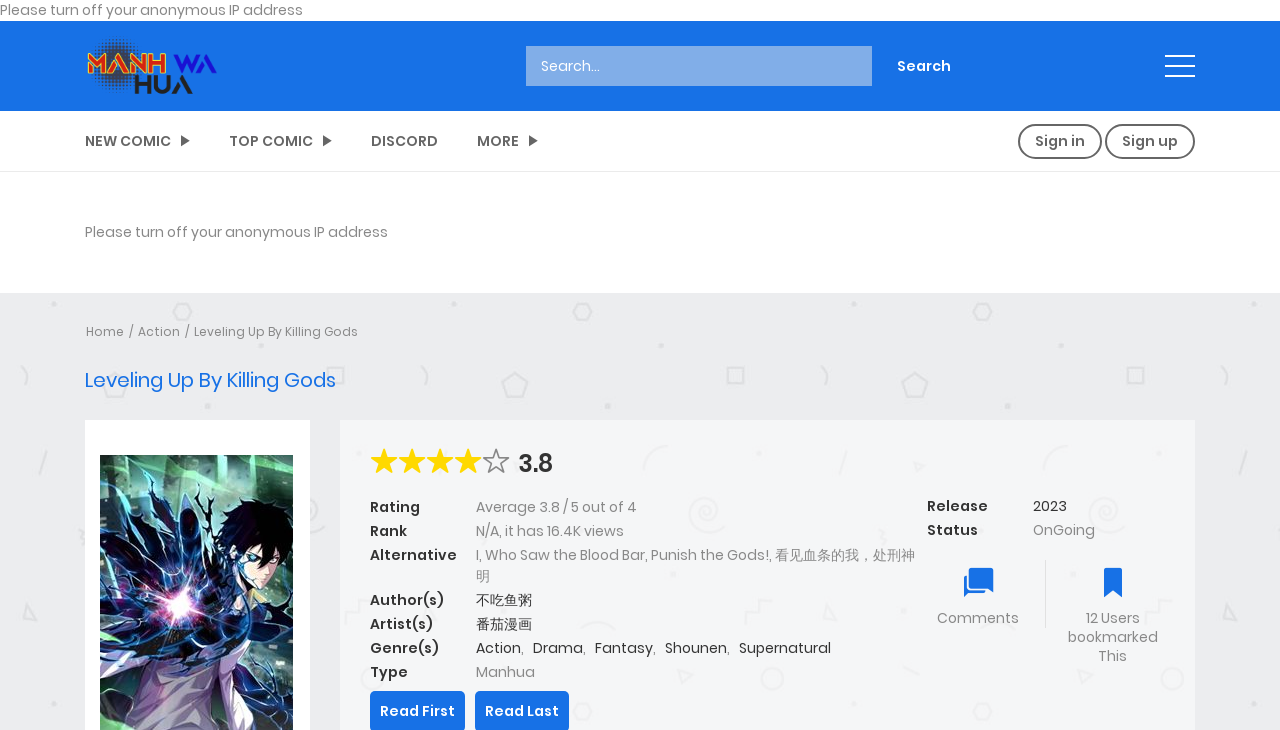Please locate the bounding box coordinates of the region I need to click to follow this instruction: "View the manga's details".

[0.066, 0.504, 0.934, 0.537]